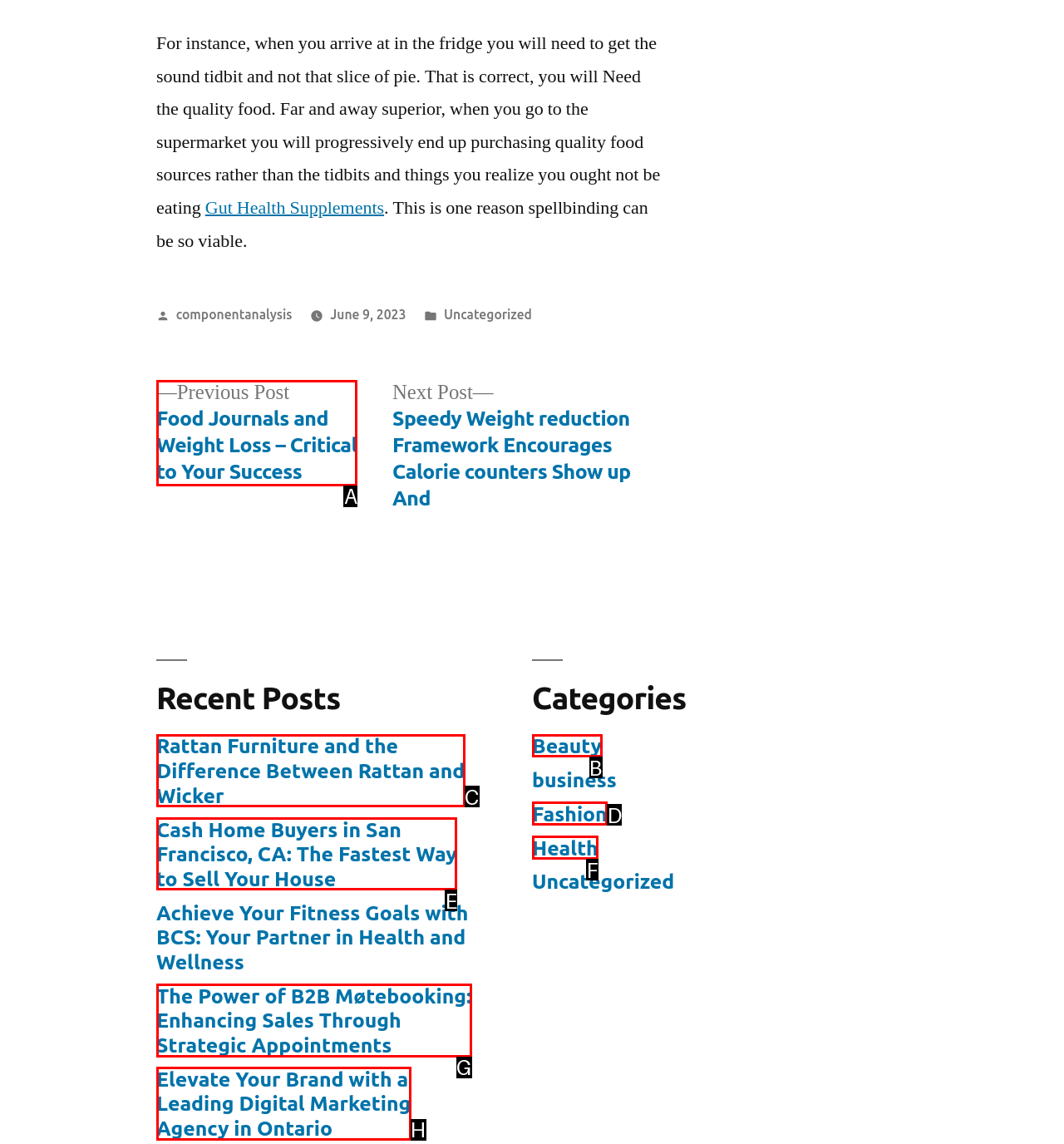Which lettered option should be clicked to achieve the task: Read the blog? Choose from the given choices.

None